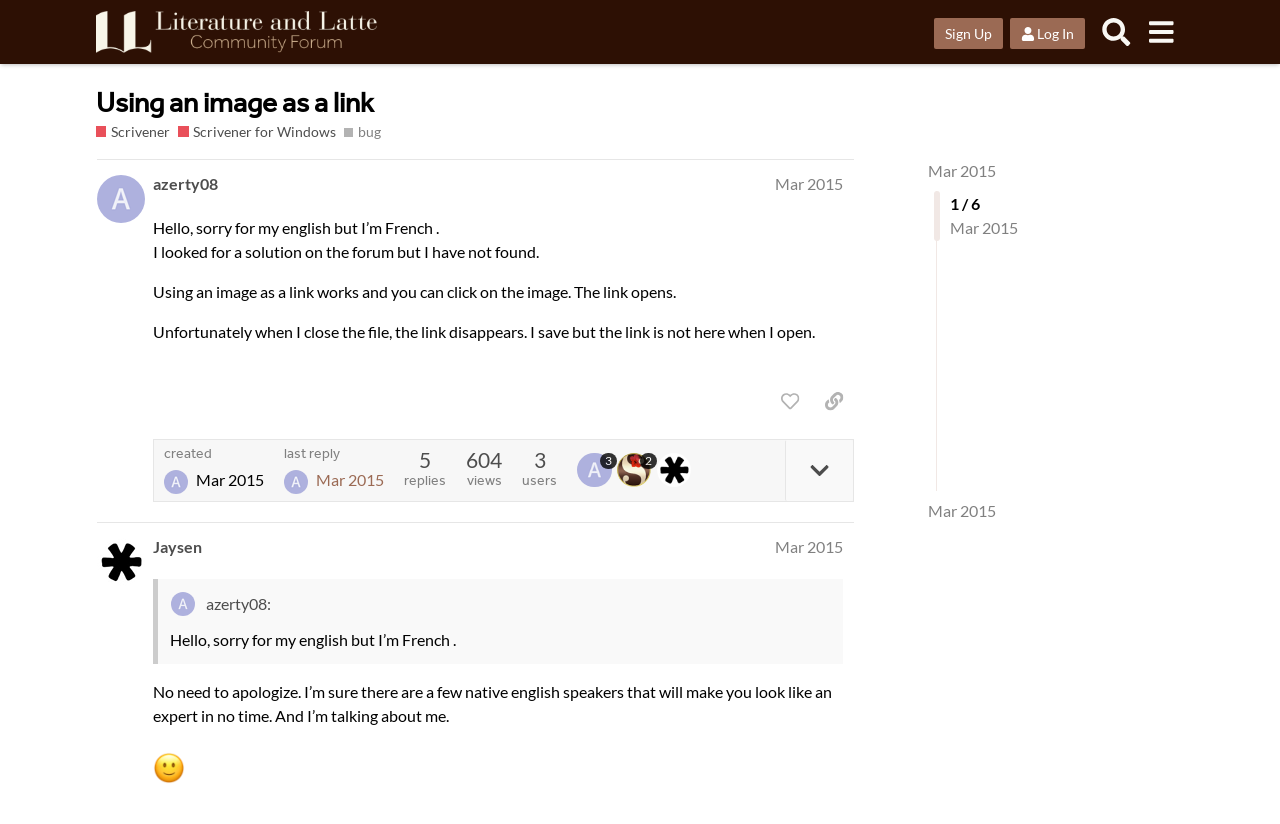Identify the bounding box coordinates of the region that needs to be clicked to carry out this instruction: "View the post by azerty08". Provide these coordinates as four float numbers ranging from 0 to 1, i.e., [left, top, right, bottom].

[0.076, 0.192, 0.713, 0.633]